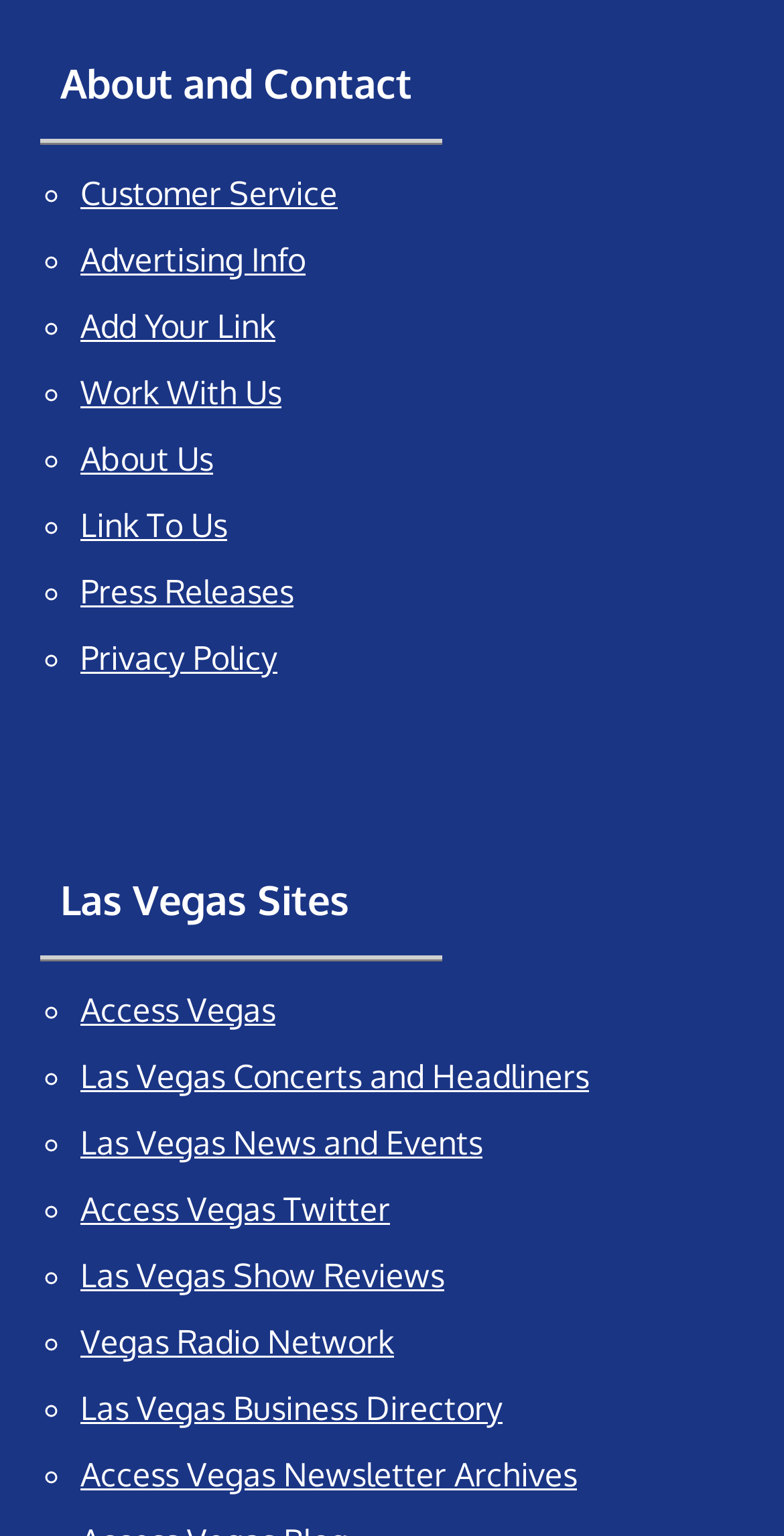Bounding box coordinates should be provided in the format (top-left x, top-left y, bottom-right x, bottom-right y) with all values between 0 and 1. Identify the bounding box for this UI element: Link To Us

[0.103, 0.329, 0.29, 0.355]